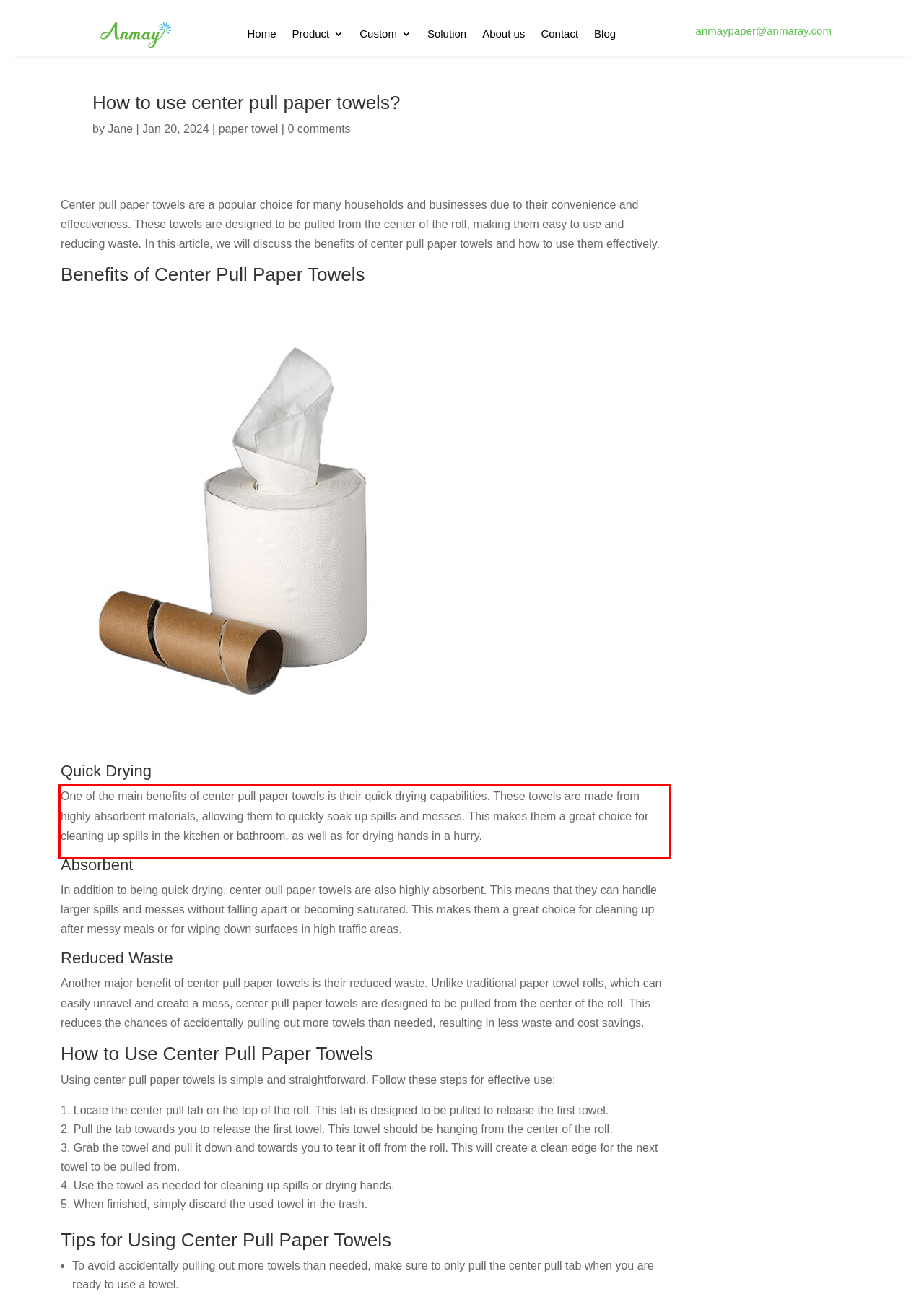Within the screenshot of the webpage, there is a red rectangle. Please recognize and generate the text content inside this red bounding box.

One of the main benefits of center pull paper towels is their quick drying capabilities. These towels are made from highly absorbent materials, allowing them to quickly soak up spills and messes. This makes them a great choice for cleaning up spills in the kitchen or bathroom, as well as for drying hands in a hurry.